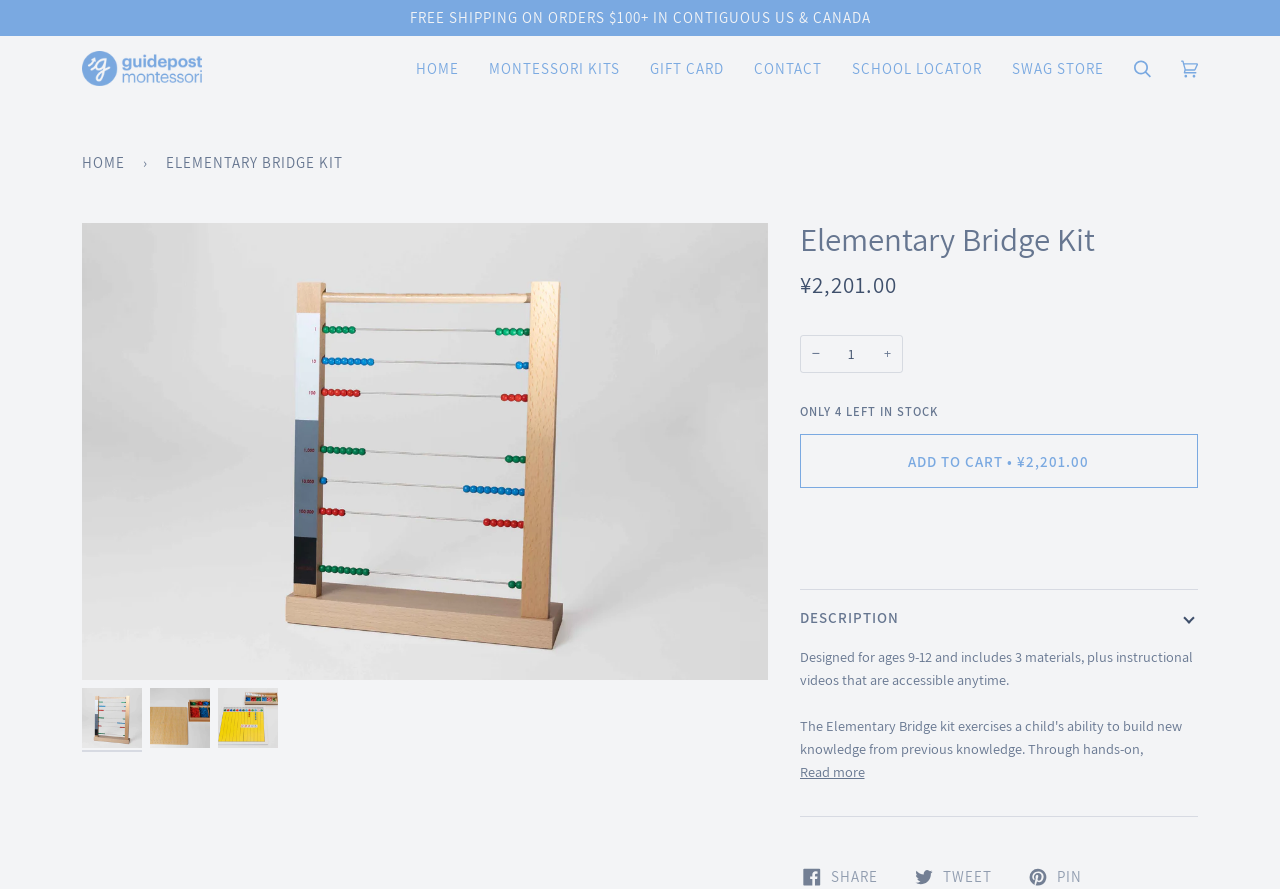Identify and extract the main heading of the webpage.

Elementary Bridge Kit